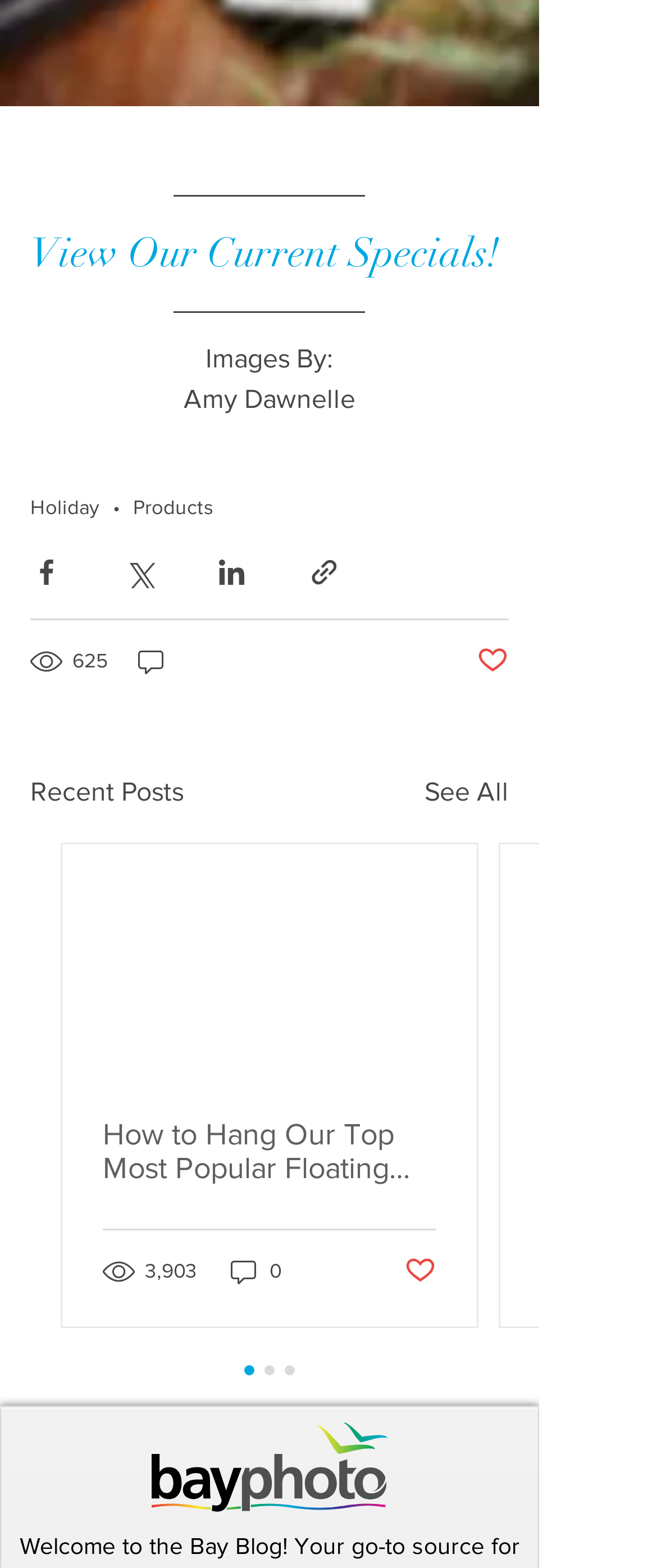What is the title of the current specials?
Examine the image and provide an in-depth answer to the question.

The title of the current specials can be found in the heading element with the text 'View Our Current Specials!' which is located at the top of the webpage.